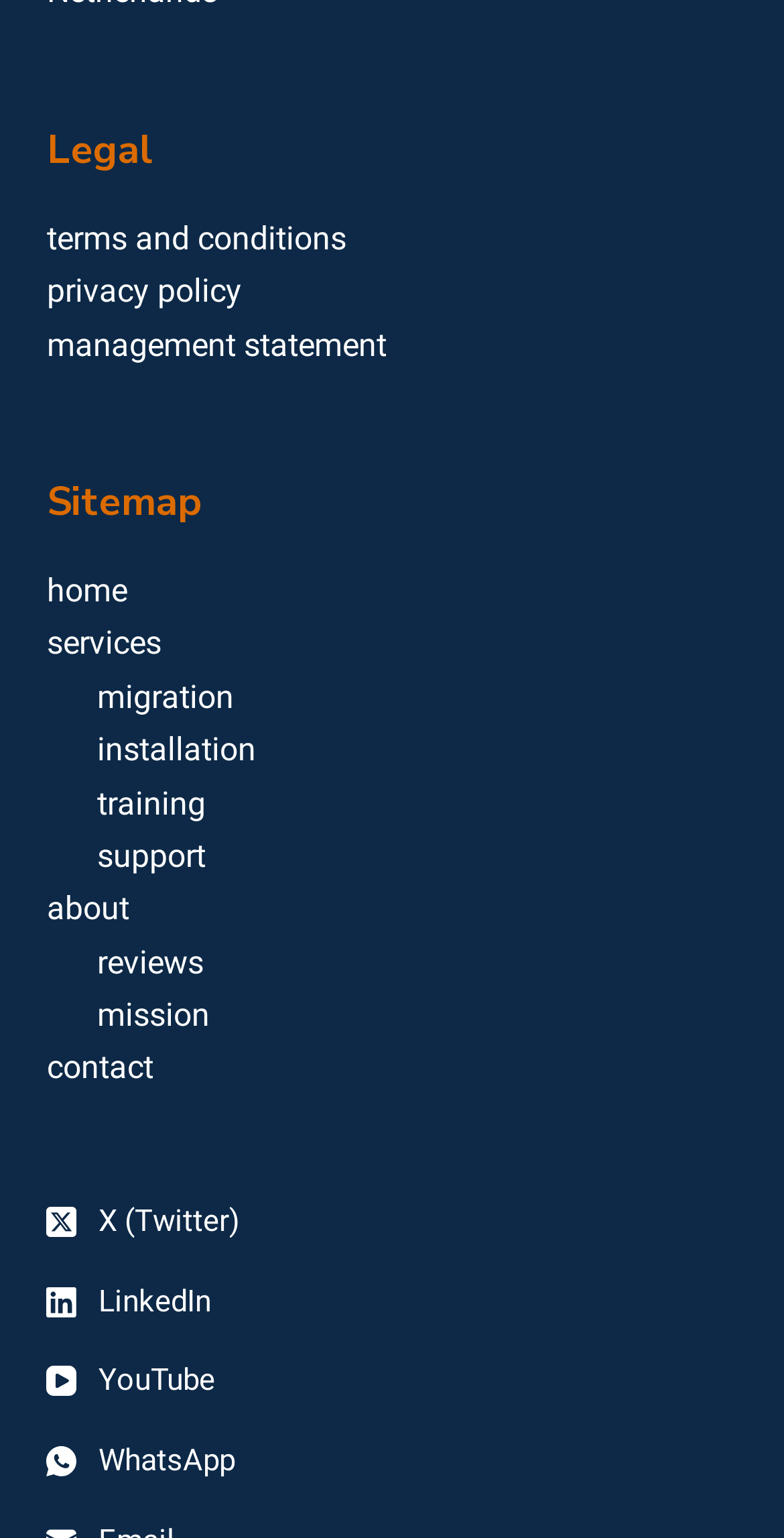Please answer the following question using a single word or phrase: 
How many social media links are present at the bottom of the page?

4